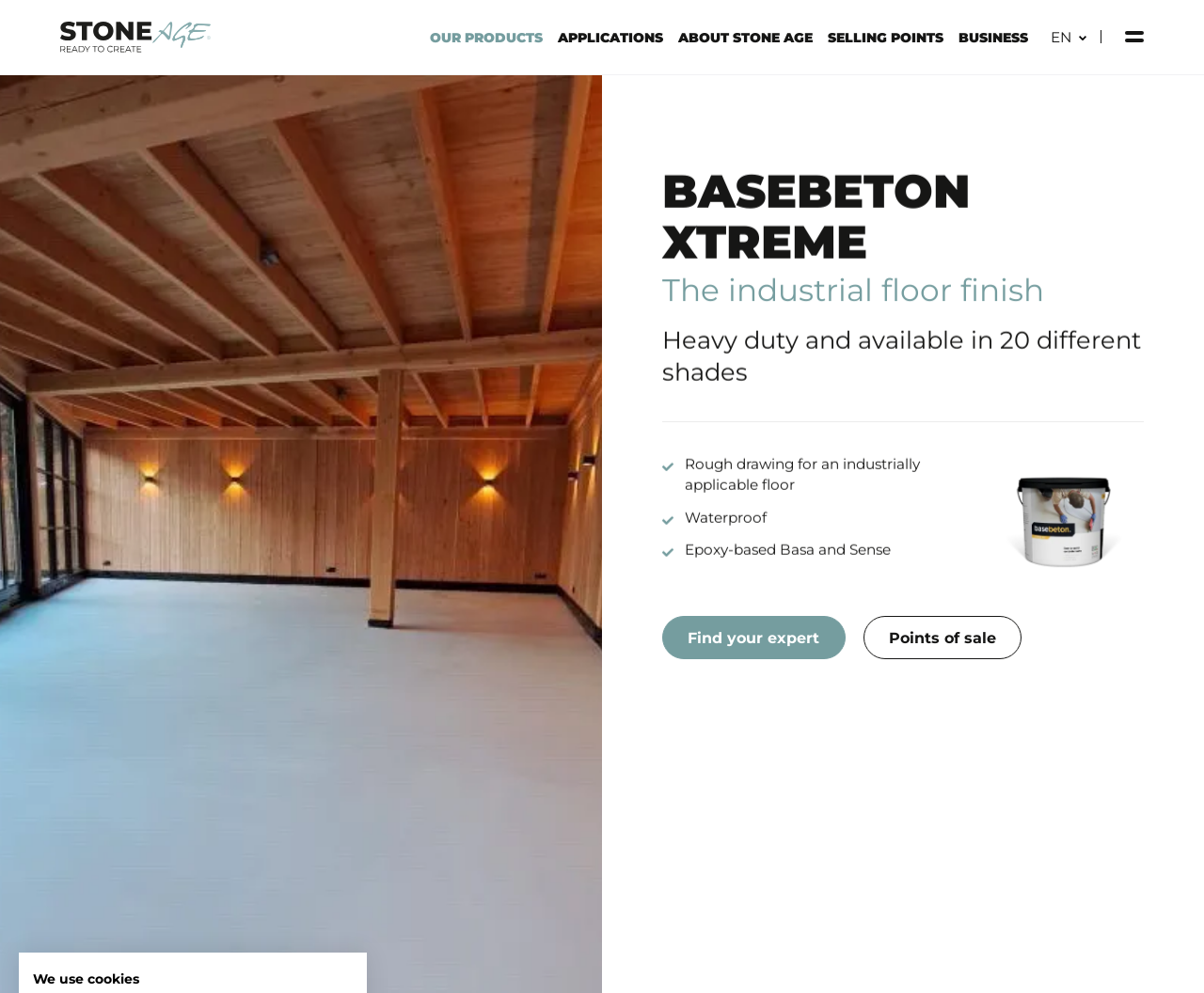Give a detailed explanation of the elements present on the webpage.

The webpage is about Basebeton Xtreme, a concrete plaster floor finish suitable for industrial applications from Stone Age. At the top, there is a header section with a logo image on the left and several links to different sections of the website, including "OUR PRODUCTS", "APPLICATIONS", "ABOUT STONE AGE", "SELLING POINTS", "BUSINESS", and a language selection link "EN" on the right. 

Below the header, there is a prominent section with a large heading "BASEBETON XTREME" and a subheading "The industrial floor finish". This section also contains a brief description of the product, stating that it is "Heavy duty and available in 20 different shades". 

Underneath, there is a horizontal separator line, followed by a section with three short paragraphs of text, describing the features of the product, including that it is suitable for rough industrial use, waterproof, and epoxy-based. 

To the right of this section, there is a large image of a floor finish, labeled "Base Beton emmer". Below this image, there are two links, "Find your expert" and "Points of sale". 

At the very bottom of the page, there is a small notice stating "We use cookies".